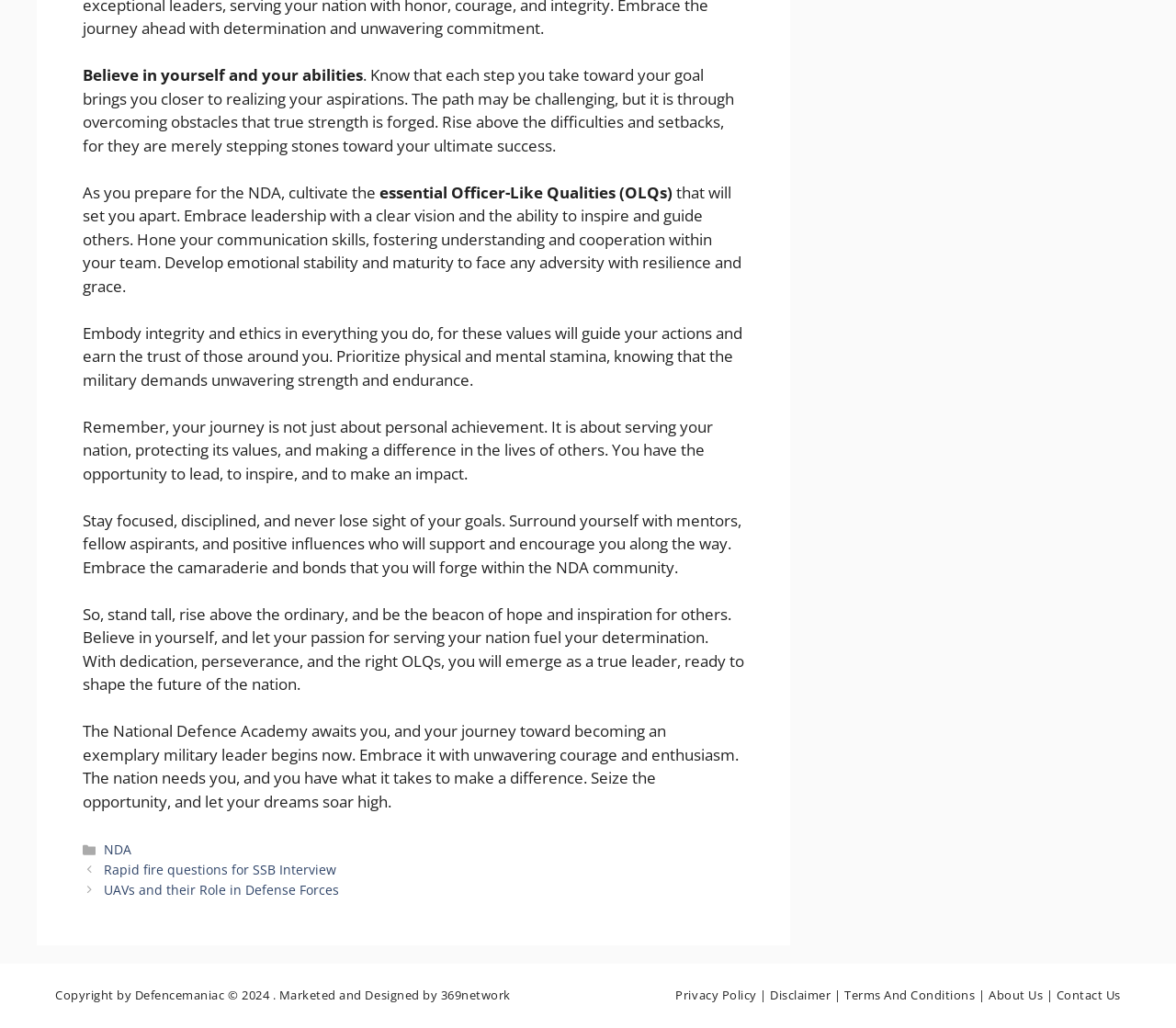Determine the bounding box coordinates of the clickable element to achieve the following action: 'Contact Us'. Provide the coordinates as four float values between 0 and 1, formatted as [left, top, right, bottom].

[0.896, 0.96, 0.953, 0.976]